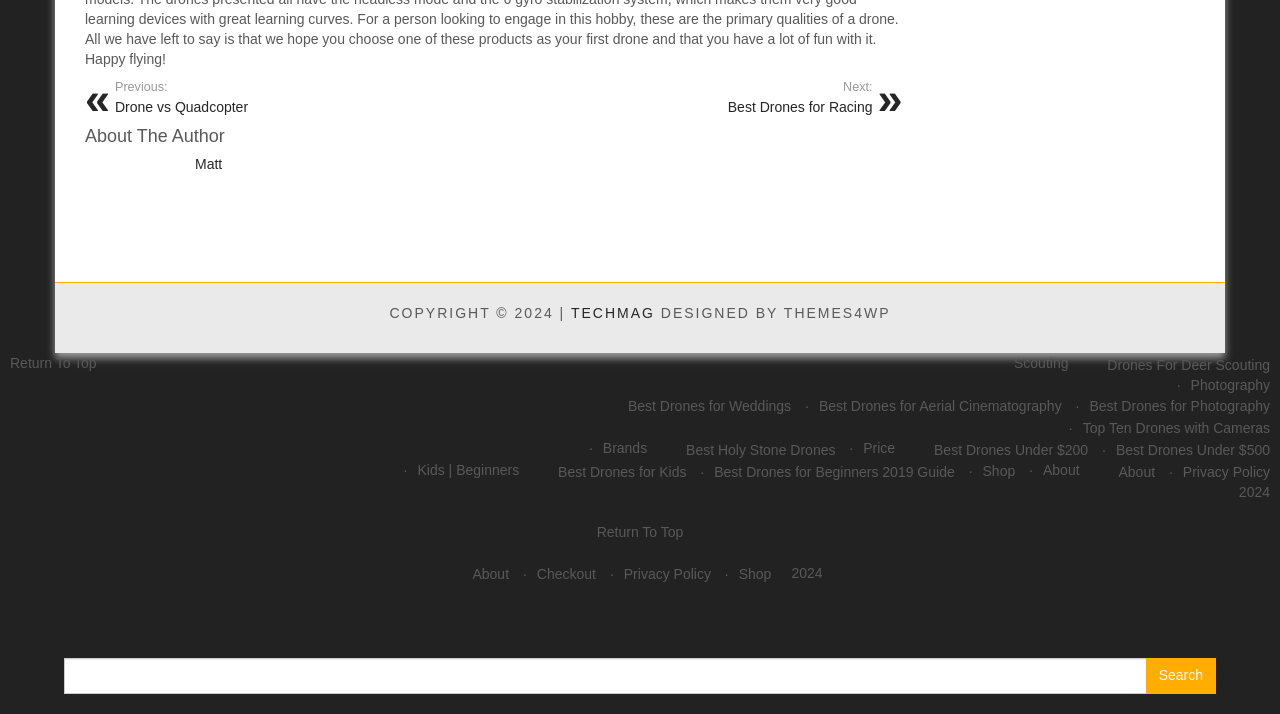Identify the bounding box coordinates of the section that should be clicked to achieve the task described: "Click on 'Scouting'".

[0.792, 0.497, 0.835, 0.52]